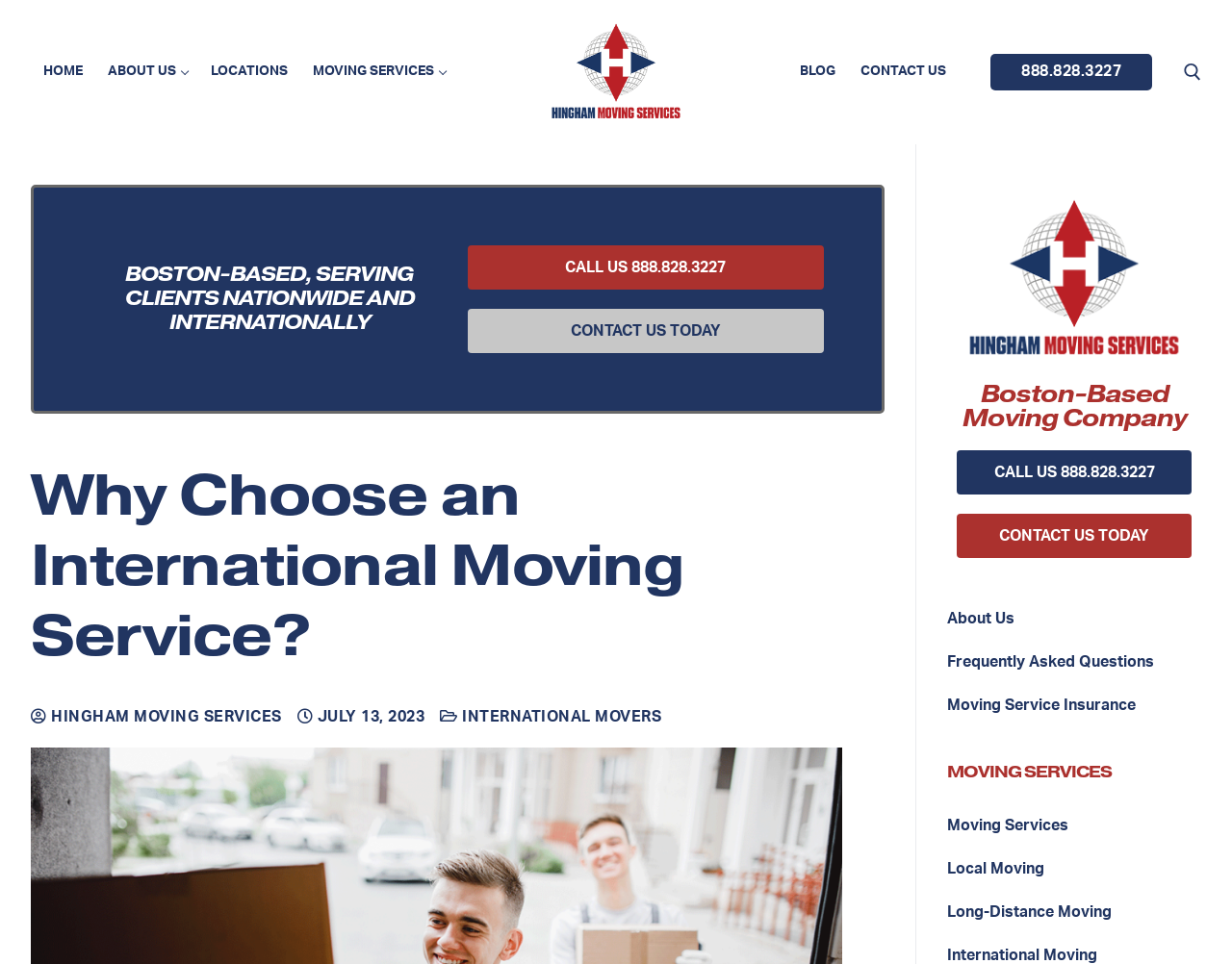What is the name of the moving company?
Analyze the image and provide a thorough answer to the question.

I found the name of the moving company by looking at the logo image with the text 'Hingham Moving Services' written below it, and also in the navigation bar, where there is a link 'Hingham Moving Services'.